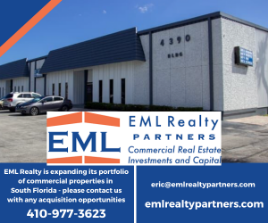Generate a comprehensive description of the image.

The image showcases a commercial property associated with EML Realty Partners, highlighting their expansion in South Florida. The building's façade is visible, featuring a modern design with a prominent sign displaying the name "EML Realty PARTNERS" along with the tagline "Commercial Real Estate Investments and Capital." Below the logo, there’s an invitation for potential clients, stating: "EML Realty is expanding its portfolio of commercial properties in South Florida - please contact us with any acquisition opportunities." Contact details are provided, including an email address and phone number (410-977-3623), along with the website link (emlrealtypartners.com) for further inquiries. This image emphasizes EML Realty's commitment to growth and engagement within the commercial real estate market.